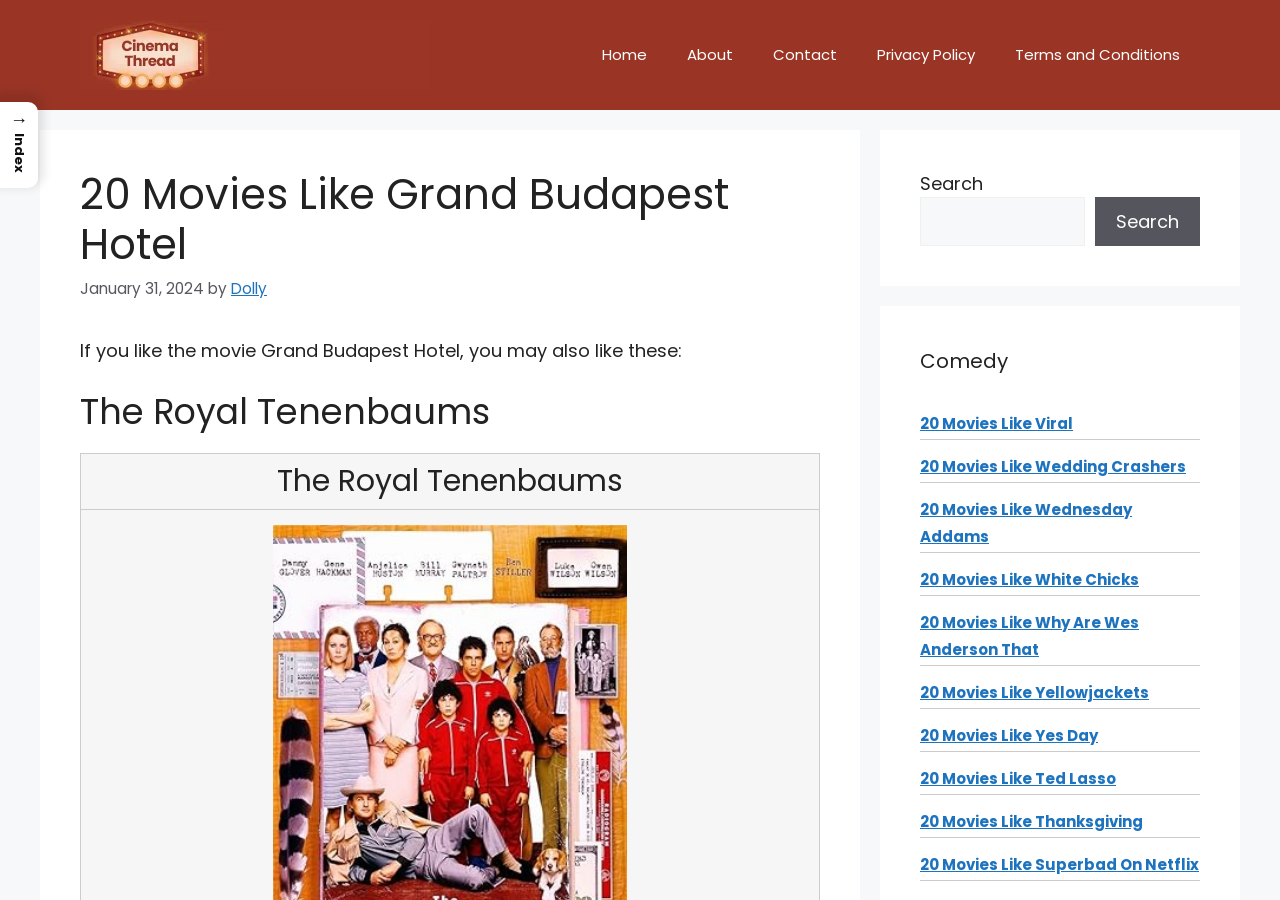Please identify the bounding box coordinates of the element's region that I should click in order to complete the following instruction: "click on the link to cinemathread.com". The bounding box coordinates consist of four float numbers between 0 and 1, i.e., [left, top, right, bottom].

[0.062, 0.045, 0.336, 0.073]